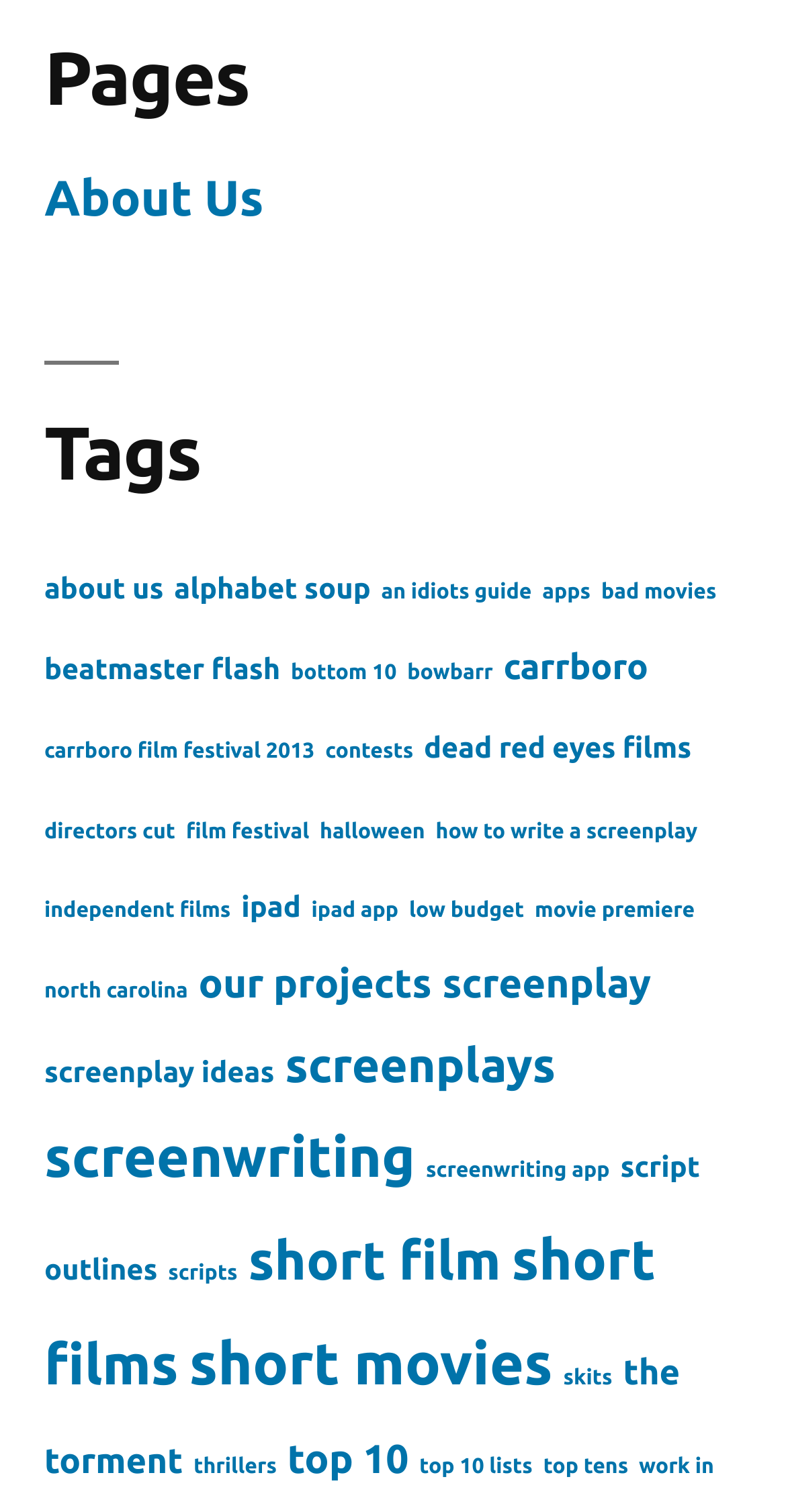Provide a single word or phrase answer to the question: 
Is there a tag related to Halloween?

Yes